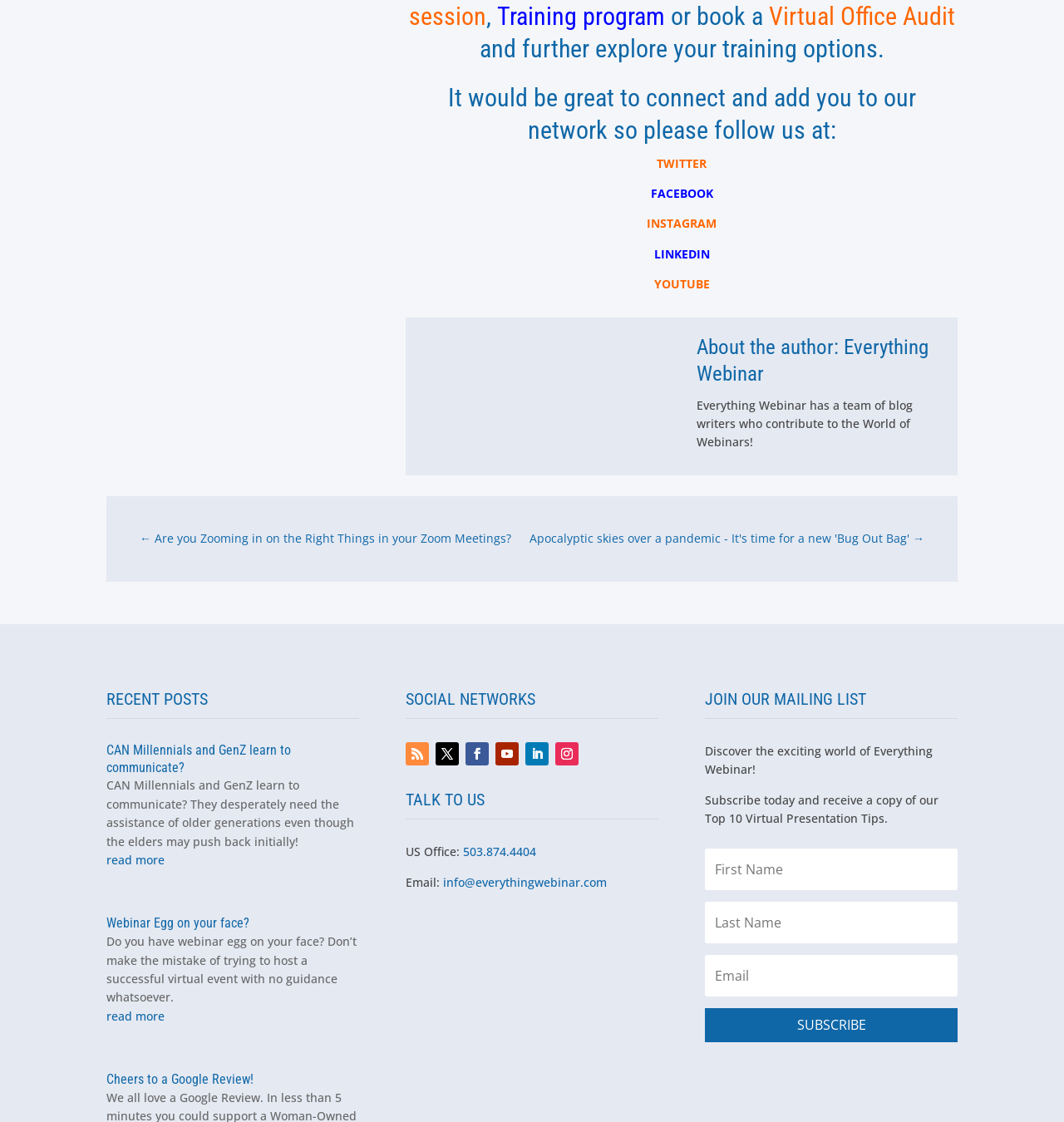Determine the bounding box coordinates for the area that needs to be clicked to fulfill this task: "Read more about CAN Millennials and GenZ learn to communicate?". The coordinates must be given as four float numbers between 0 and 1, i.e., [left, top, right, bottom].

[0.1, 0.758, 0.337, 0.775]